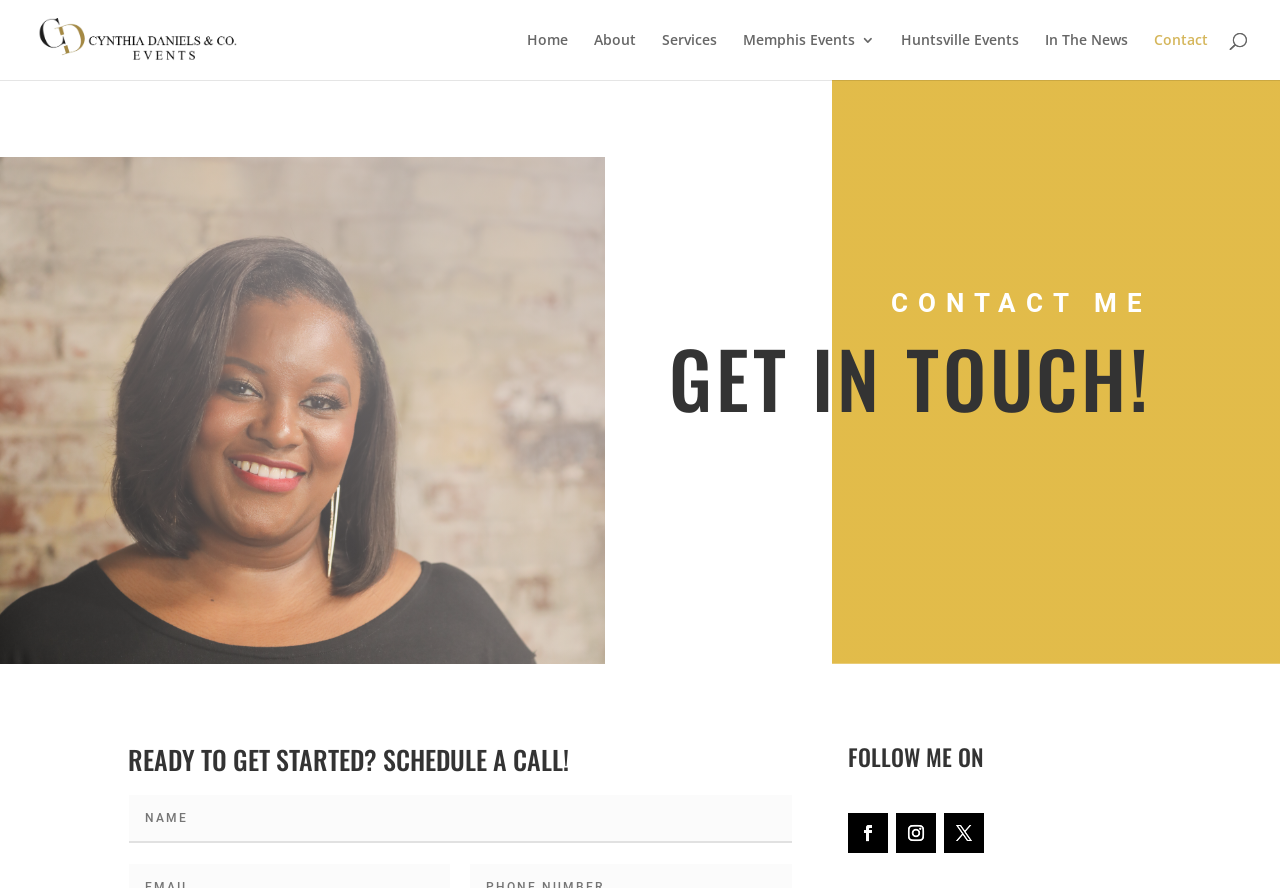Answer the question below with a single word or a brief phrase: 
What is the purpose of the contact page?

To get in touch